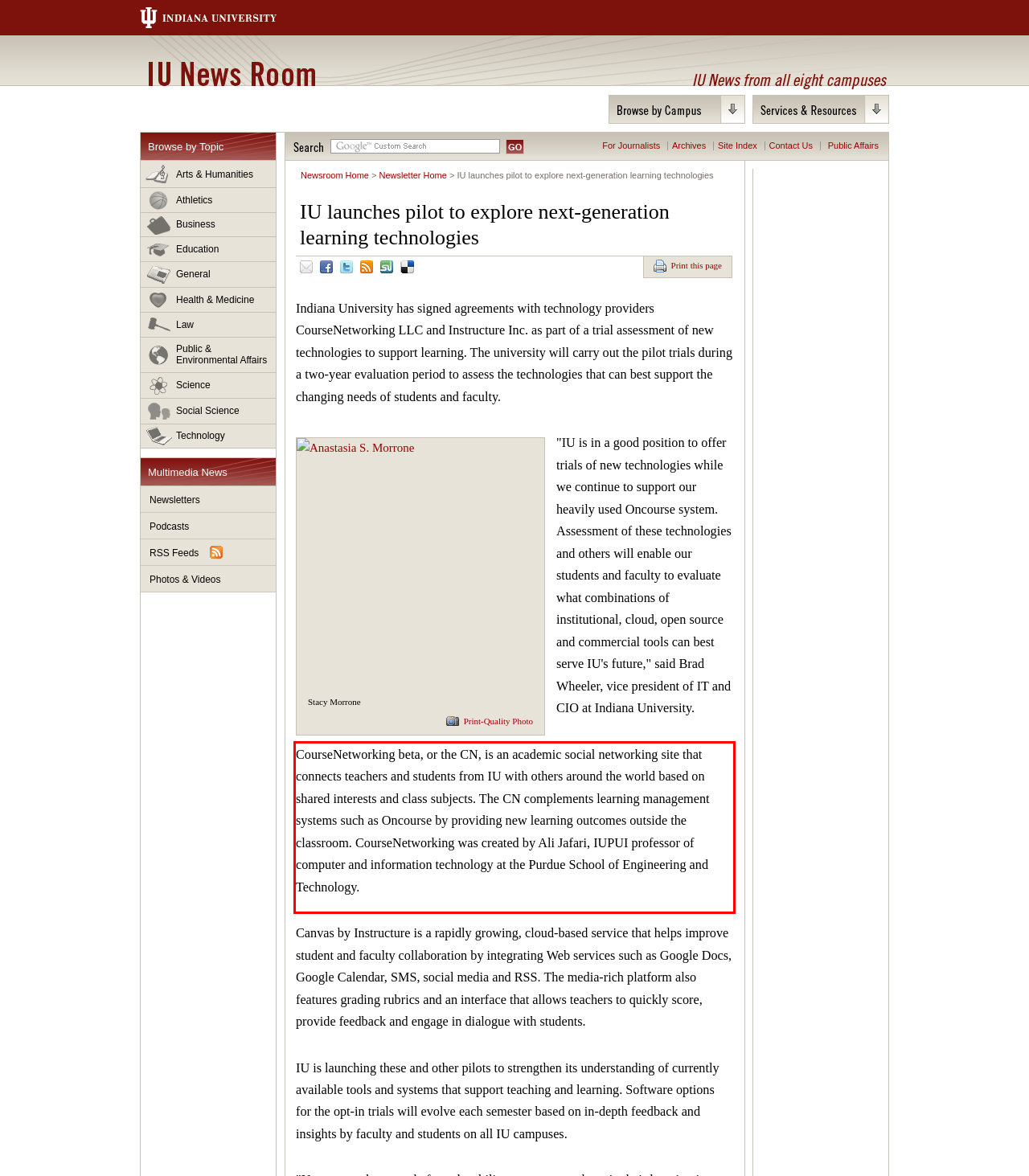Please analyze the screenshot of a webpage and extract the text content within the red bounding box using OCR.

CourseNetworking beta, or the CN, is an academic social networking site that connects teachers and students from IU with others around the world based on shared interests and class subjects. The CN complements learning management systems such as Oncourse by providing new learning outcomes outside the classroom. CourseNetworking was created by Ali Jafari, IUPUI professor of computer and information technology at the Purdue School of Engineering and Technology.